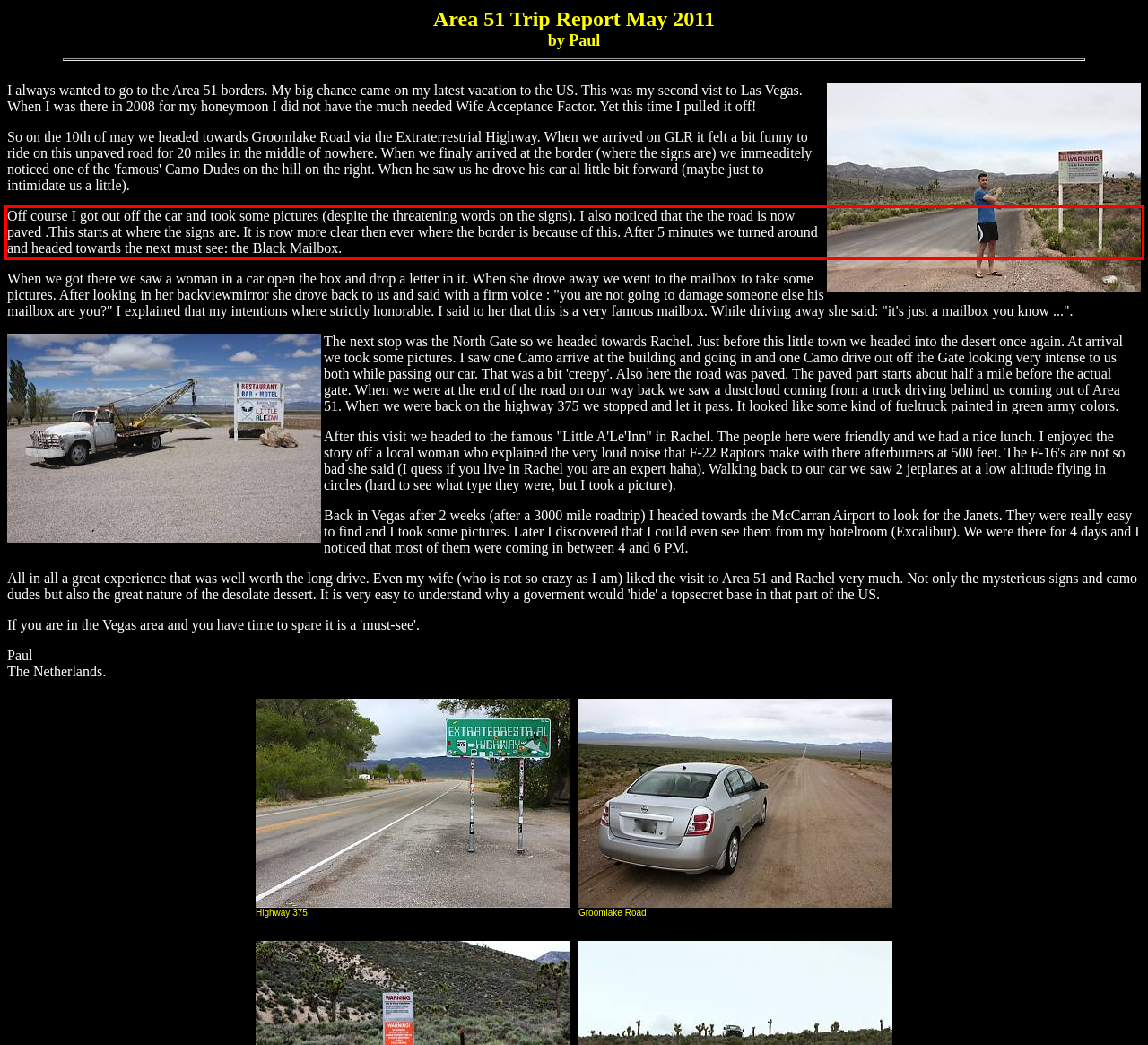Examine the screenshot of the webpage, locate the red bounding box, and perform OCR to extract the text contained within it.

Off course I got out off the car and took some pictures (despite the threatening words on the signs). I also noticed that the the road is now paved .This starts at where the signs are. It is now more clear then ever where the border is because of this. After 5 minutes we turned around and headed towards the next must see: the Black Mailbox.